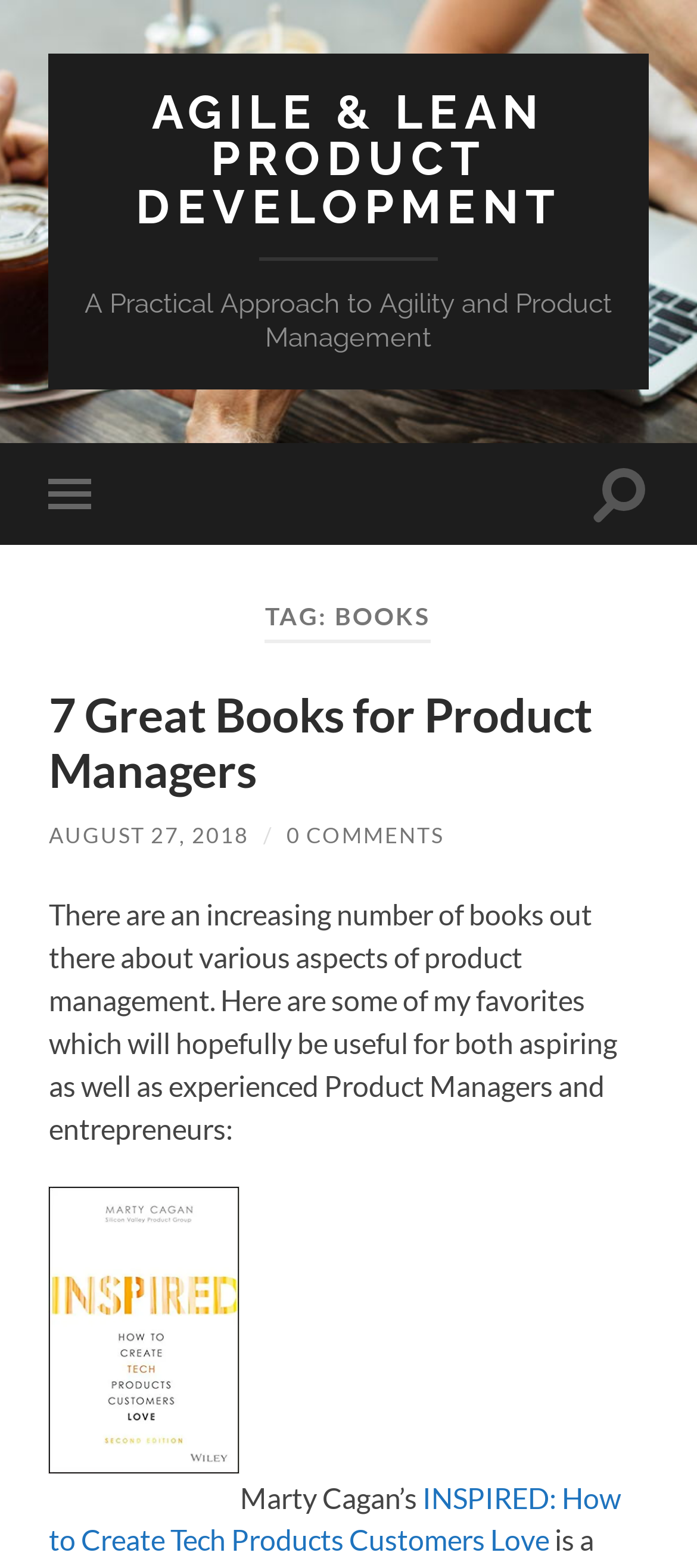How many comments are there on this post?
Please respond to the question with a detailed and well-explained answer.

I examined the webpage and found a link with the text '0 COMMENTS'. This suggests that there are no comments on this post.